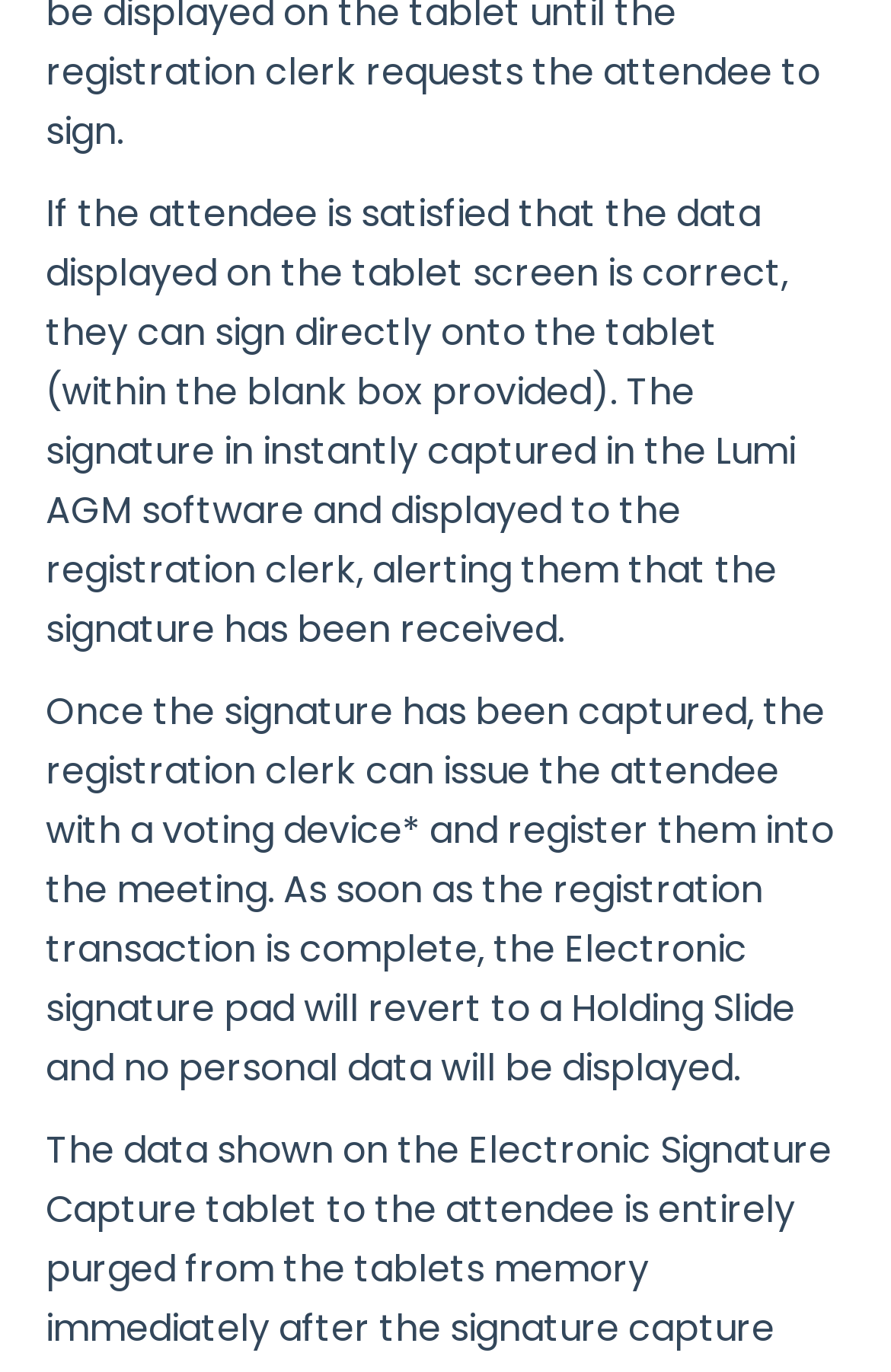What is issued to the attendee after signing?
Based on the image, answer the question with as much detail as possible.

According to the static text, after the signature has been captured, the registration clerk can issue the attendee with a voting device and register them into the meeting.